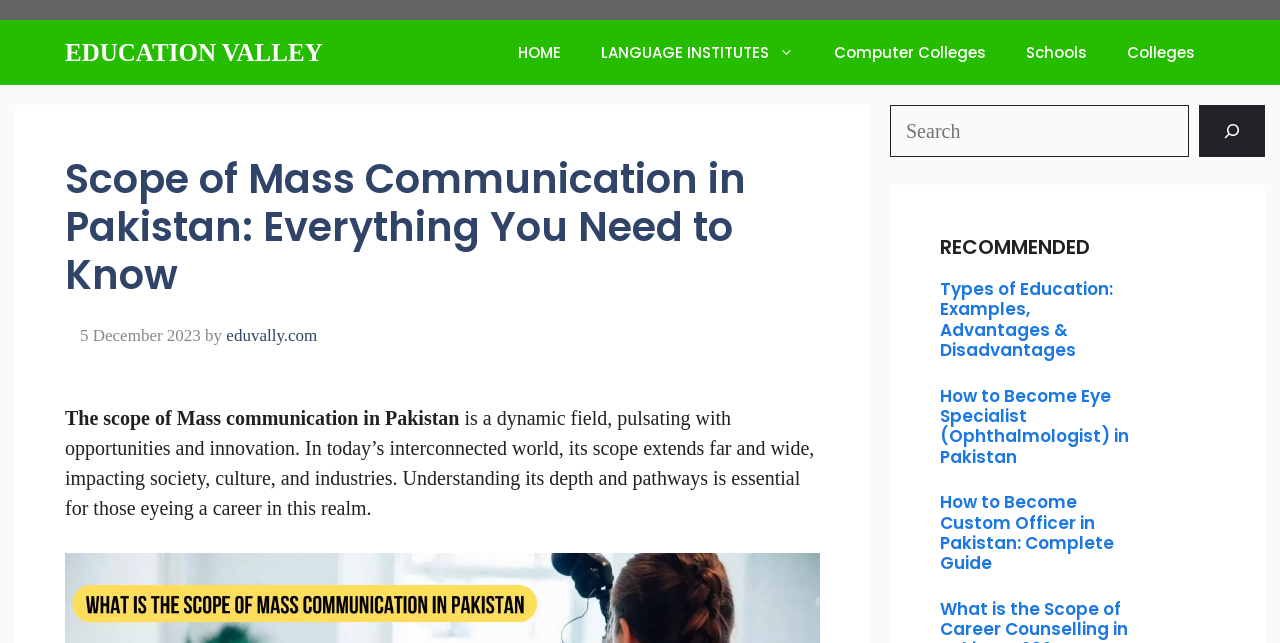Provide the bounding box coordinates of the area you need to click to execute the following instruction: "Learn about How to Become Eye Specialist".

[0.734, 0.6, 0.885, 0.726]